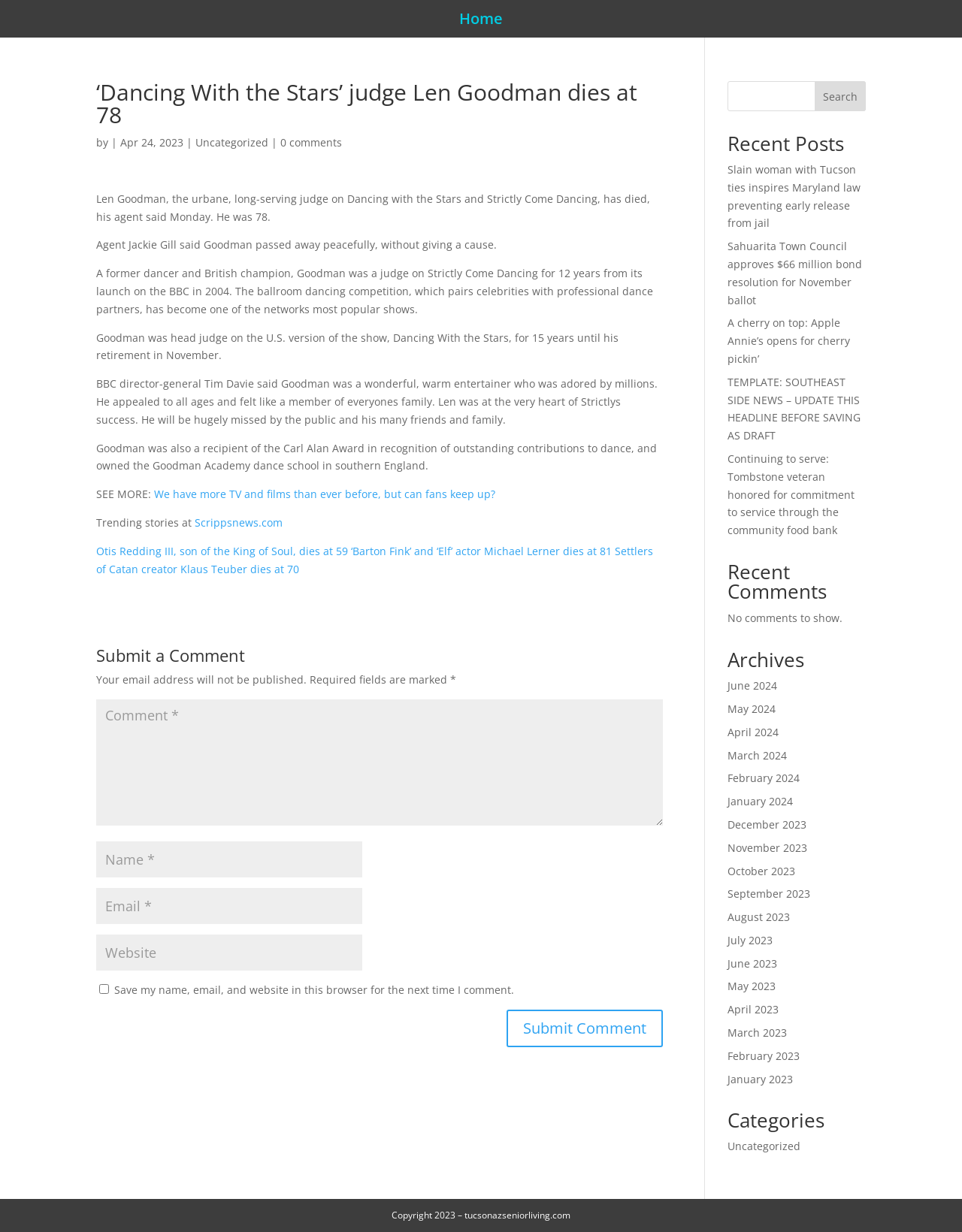Find the bounding box coordinates of the area that needs to be clicked in order to achieve the following instruction: "Submit a comment". The coordinates should be specified as four float numbers between 0 and 1, i.e., [left, top, right, bottom].

[0.527, 0.819, 0.689, 0.85]